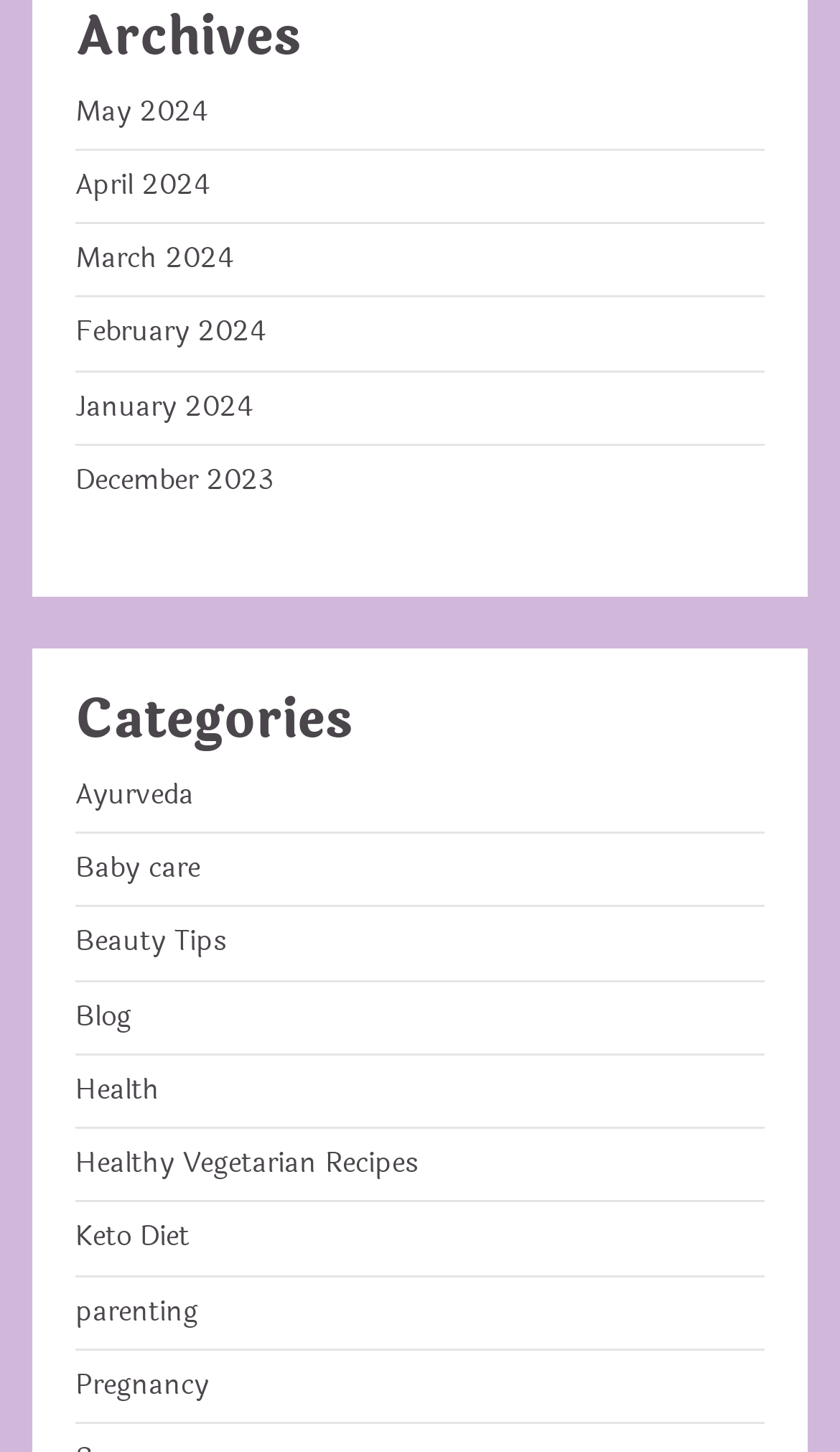Locate the bounding box coordinates of the clickable area to execute the instruction: "check Pregnancy related articles". Provide the coordinates as four float numbers between 0 and 1, represented as [left, top, right, bottom].

[0.09, 0.939, 0.249, 0.969]